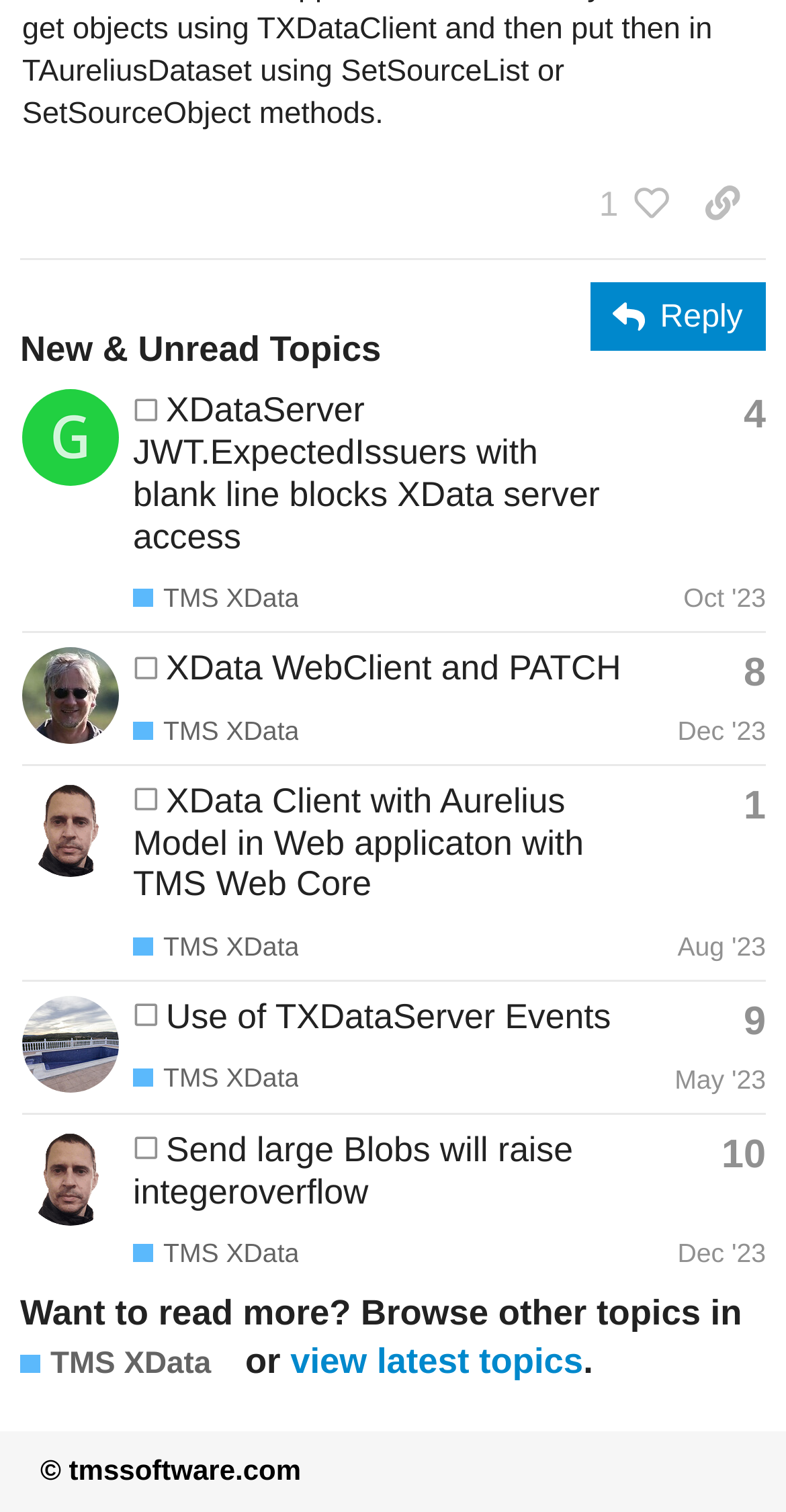Find the bounding box coordinates of the clickable area required to complete the following action: "Browse other topics in TMS XData".

[0.026, 0.888, 0.269, 0.917]